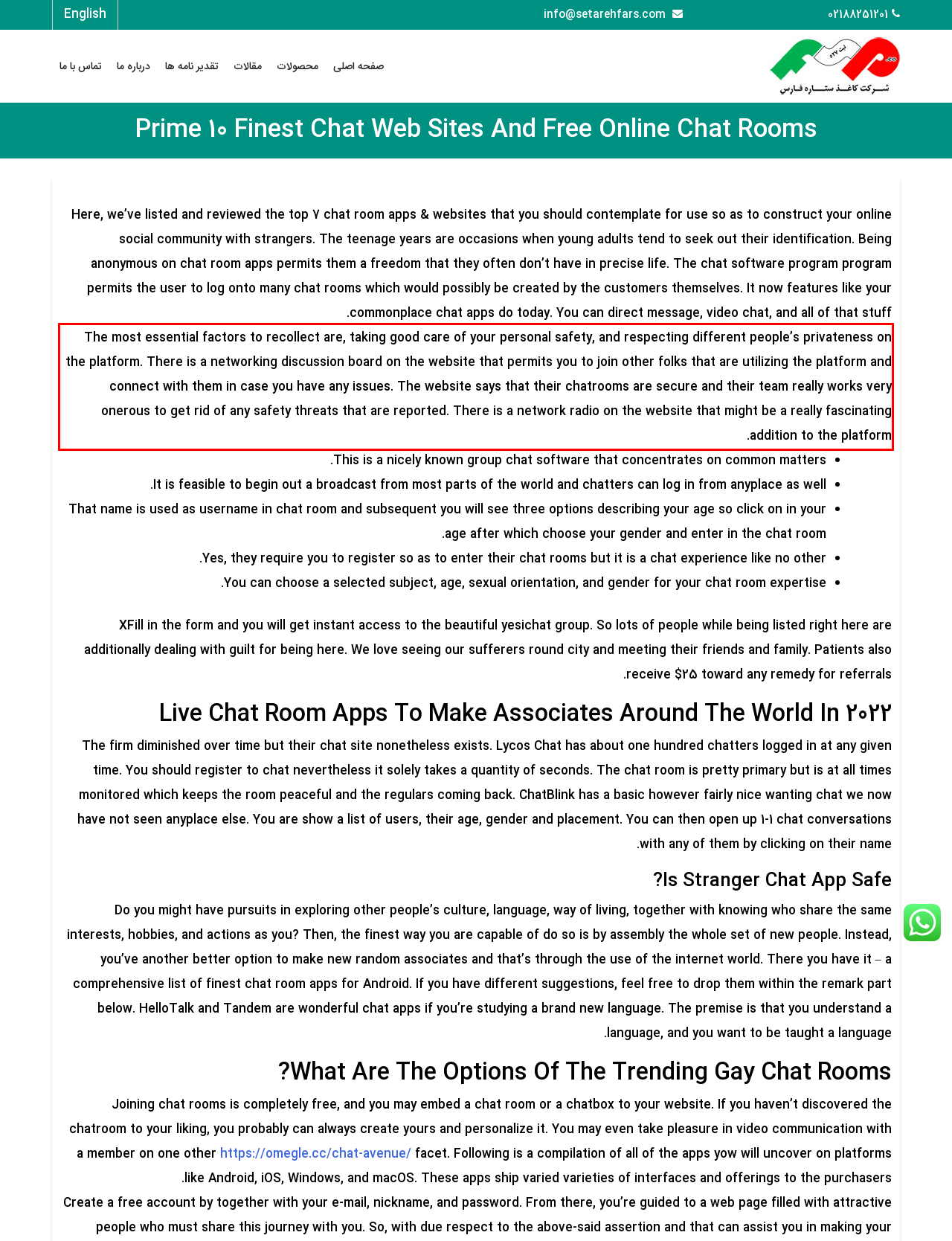Given a screenshot of a webpage with a red bounding box, please identify and retrieve the text inside the red rectangle.

The most essential factors to recollect are, taking good care of your personal safety, and respecting different people’s privateness on the platform. There is a networking discussion board on the website that permits you to join other folks that are utilizing the platform and connect with them in case you have any issues. The website says that their chatrooms are secure and their team really works very onerous to get rid of any safety threats that are reported. There is a network radio on the website that might be a really fascinating addition to the platform.